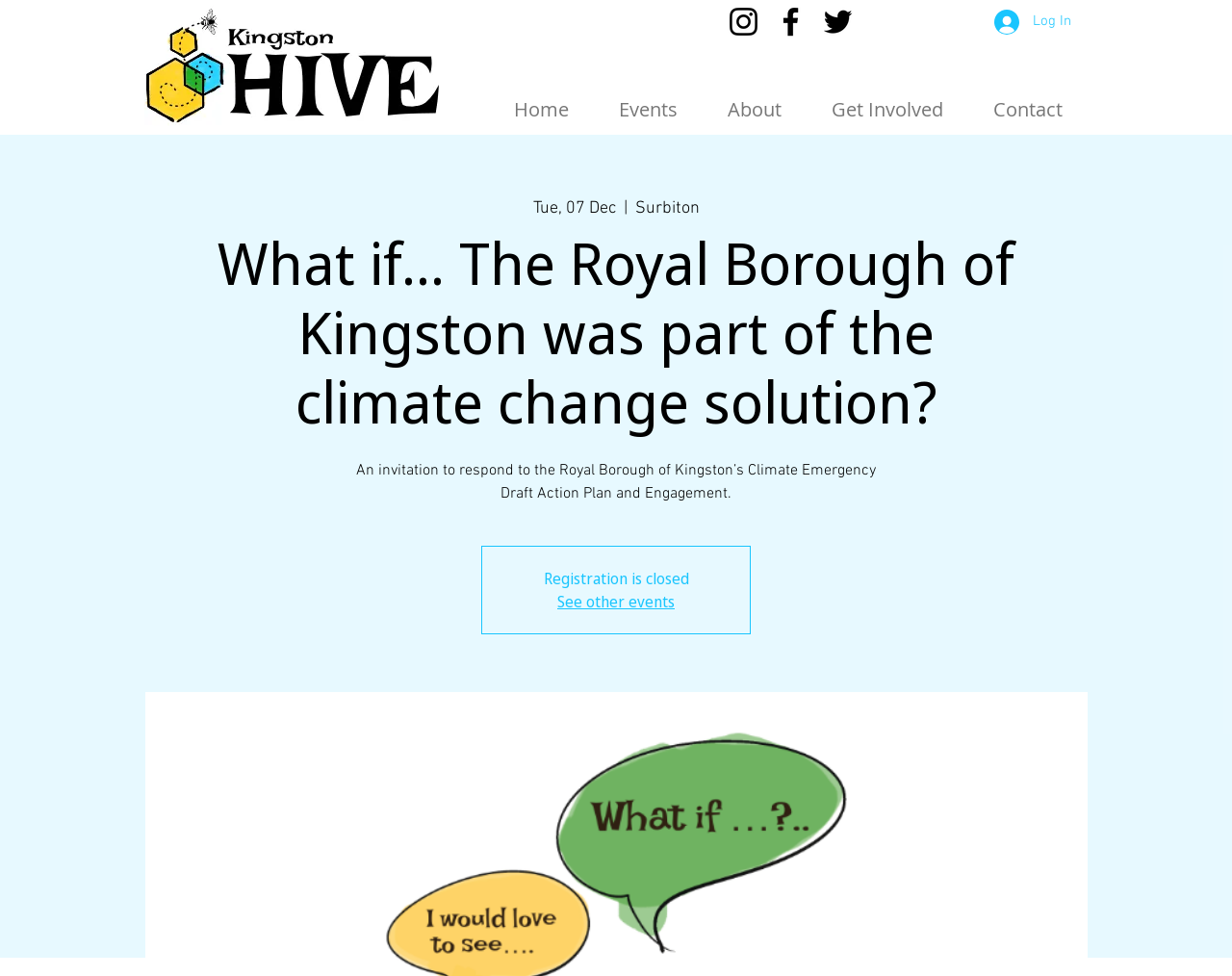Answer the question in a single word or phrase:
What is the last event date mentioned?

Tue, 07 Dec